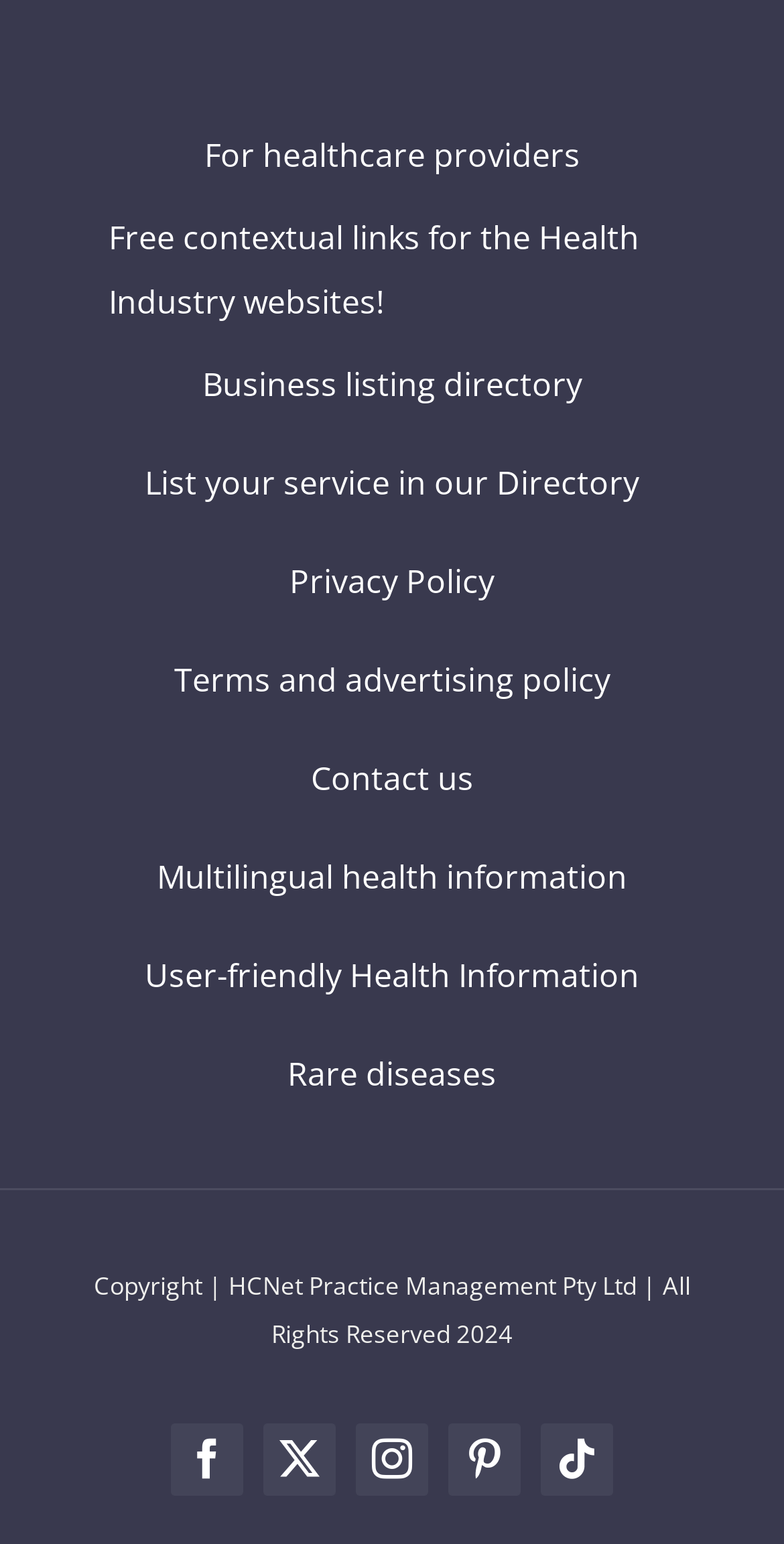Based on the element description: "aria-label="instagram" title="Instagram"", identify the UI element and provide its bounding box coordinates. Use four float numbers between 0 and 1, [left, top, right, bottom].

[0.454, 0.922, 0.546, 0.969]